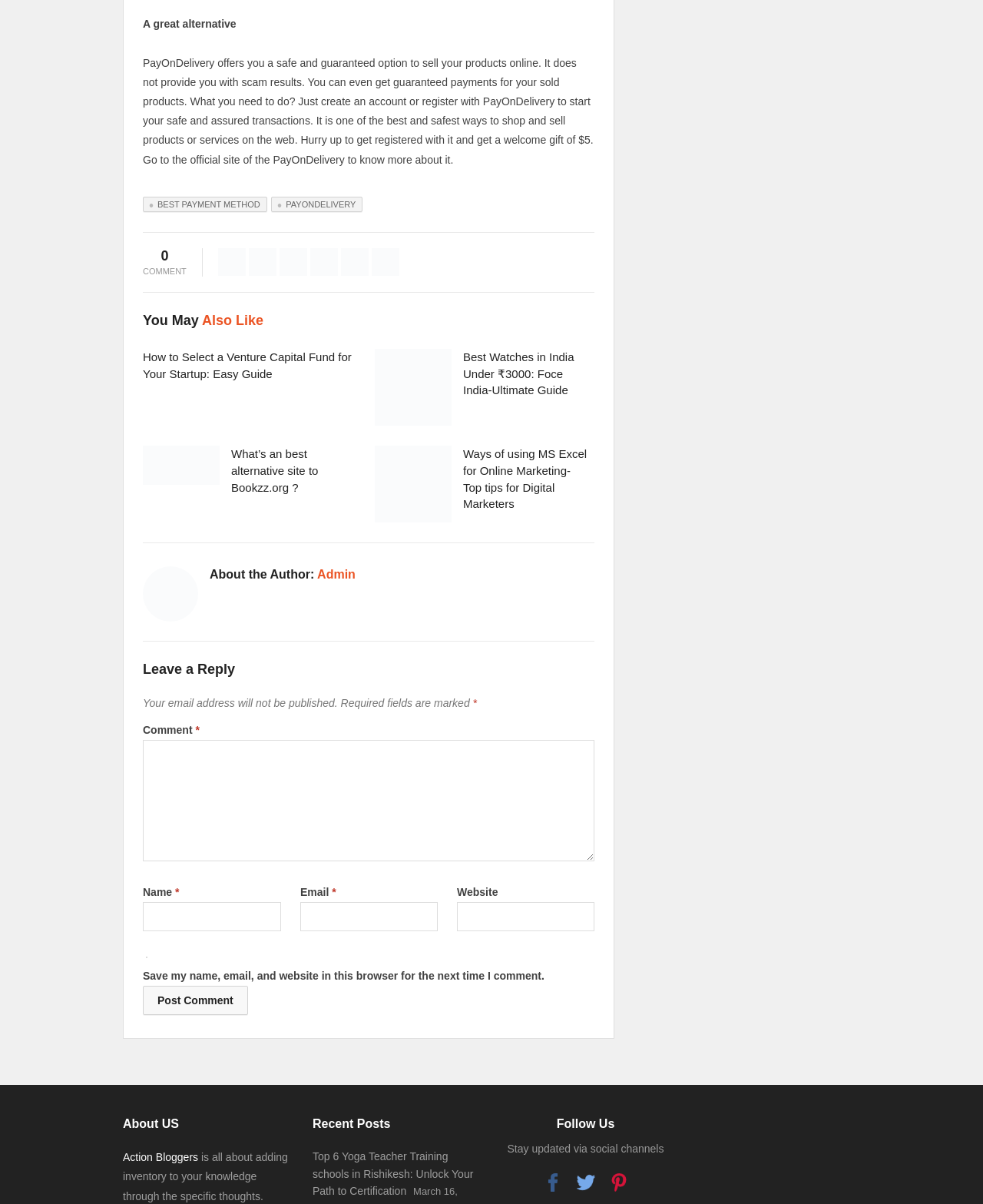Please find the bounding box coordinates of the element that must be clicked to perform the given instruction: "Leave a comment". The coordinates should be four float numbers from 0 to 1, i.e., [left, top, right, bottom].

[0.145, 0.601, 0.199, 0.611]